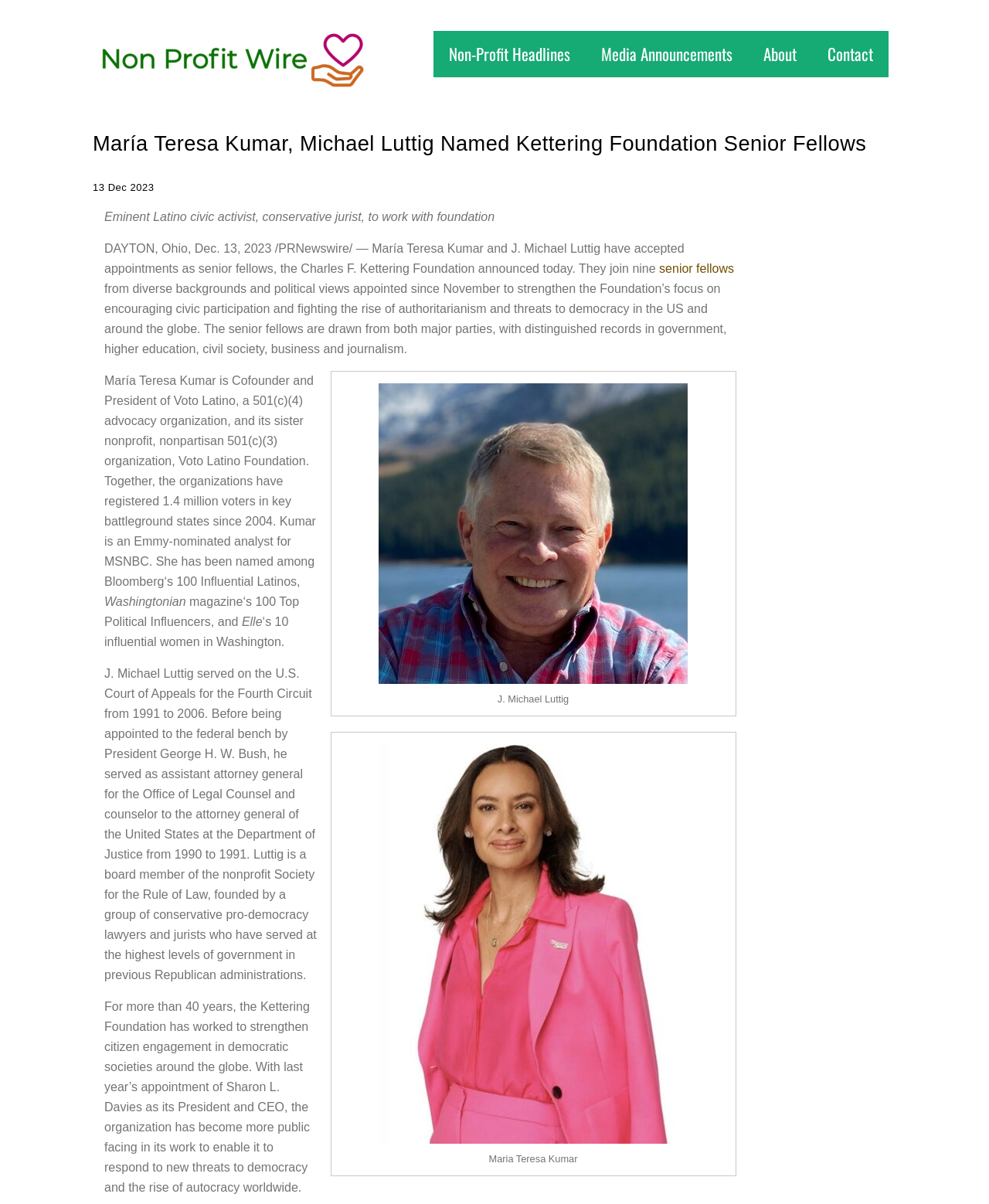Please predict the bounding box coordinates (top-left x, top-left y, bottom-right x, bottom-right y) for the UI element in the screenshot that fits the description: parent_node: J. Michael Luttig

[0.335, 0.309, 0.743, 0.568]